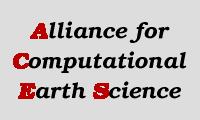Examine the screenshot and answer the question in as much detail as possible: What is the background color of the logo?

The question asks about the background color of the logo. The caption states that the background is light gray, which enhances the overall legibility and impact of the logo.